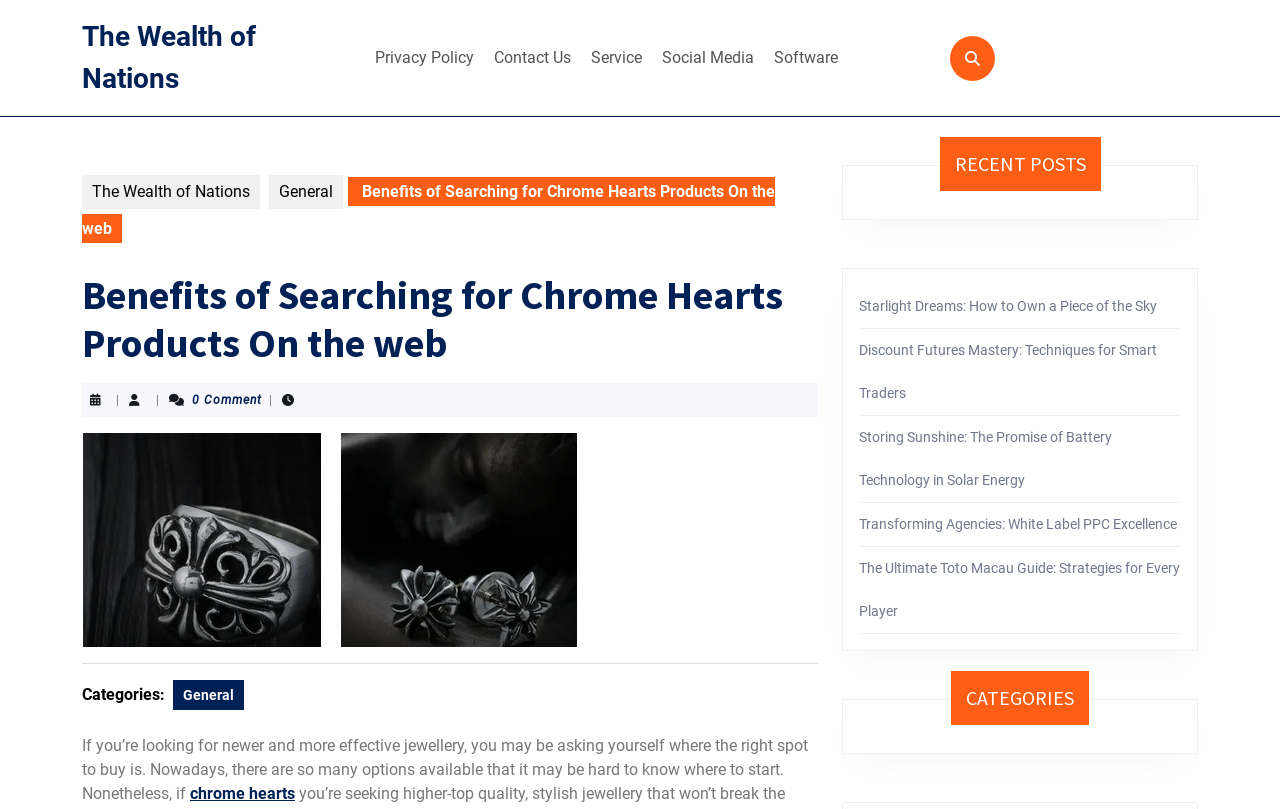What is the title of the post above the separator?
Please provide a single word or phrase as your answer based on the image.

Benefits of Searching for Chrome Hearts Products On the web